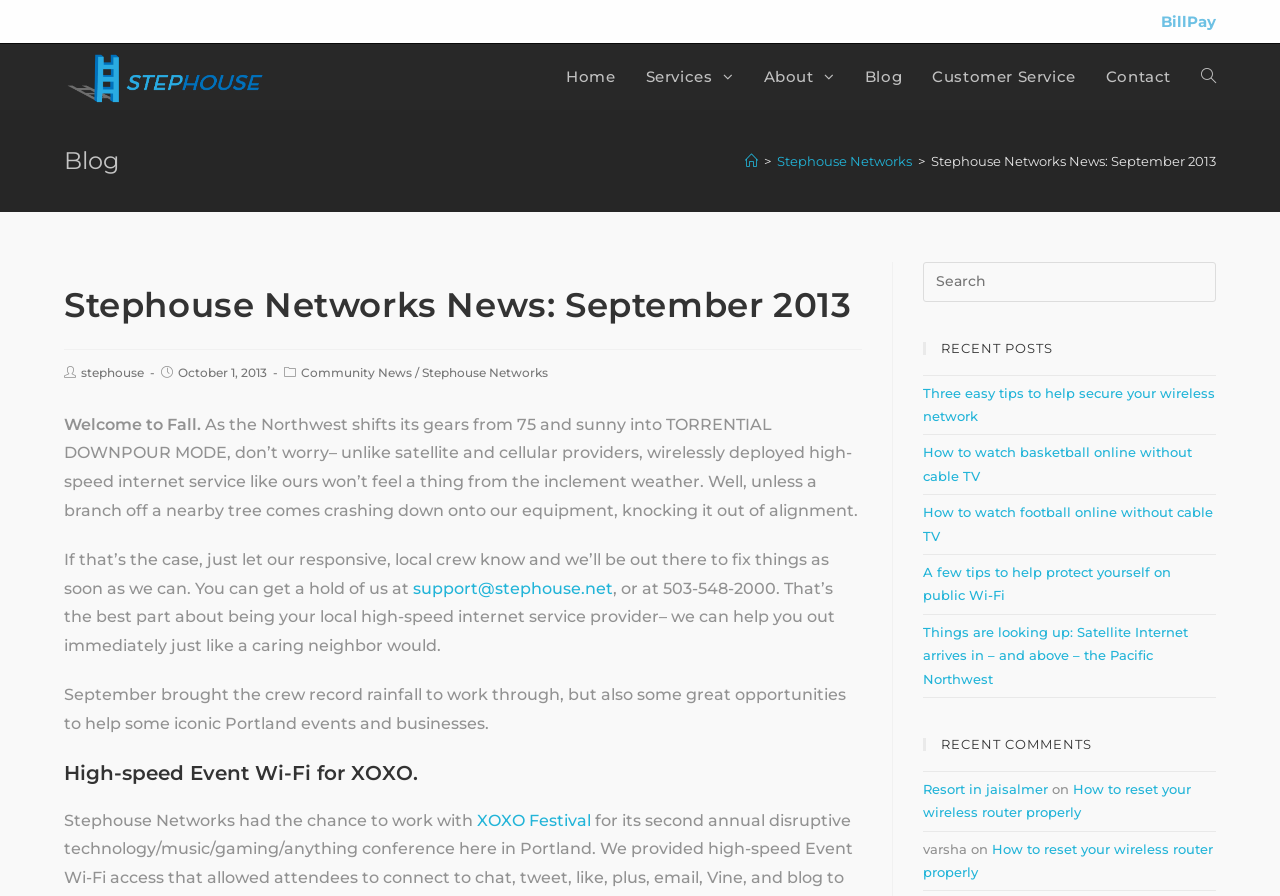Respond to the question with just a single word or phrase: 
How many recent posts are listed on the webpage?

5